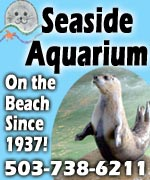Based on what you see in the screenshot, provide a thorough answer to this question: How long has the aquarium been in operation?

The slogan 'On the Beach Since 1937!' indicates that the aquarium has been in operation for a long time, specifically since 1937, which suggests a rich history and experience in showcasing marine life.